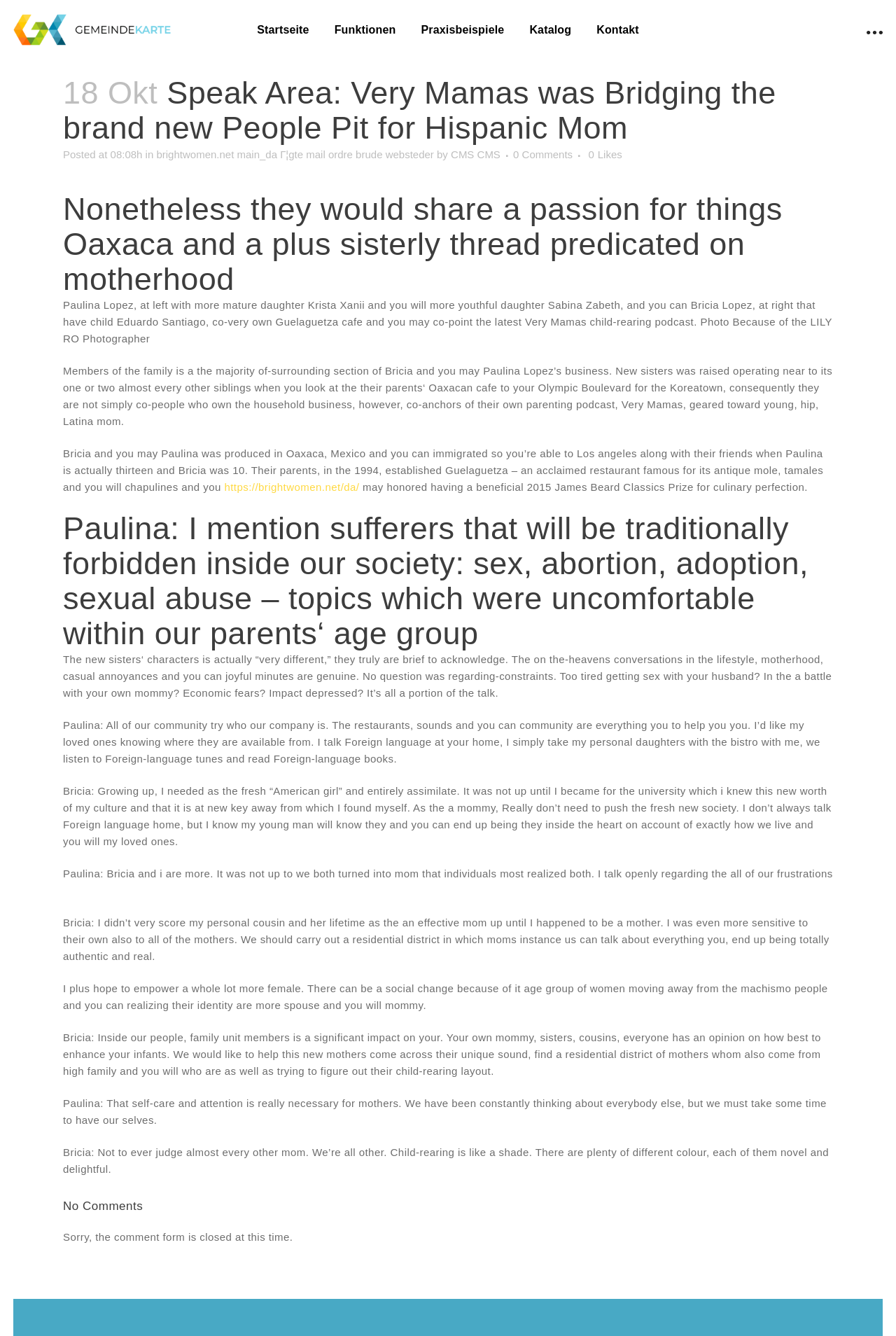Determine the bounding box coordinates of the section to be clicked to follow the instruction: "Click the '0 Comments' link". The coordinates should be given as four float numbers between 0 and 1, formatted as [left, top, right, bottom].

[0.573, 0.111, 0.639, 0.12]